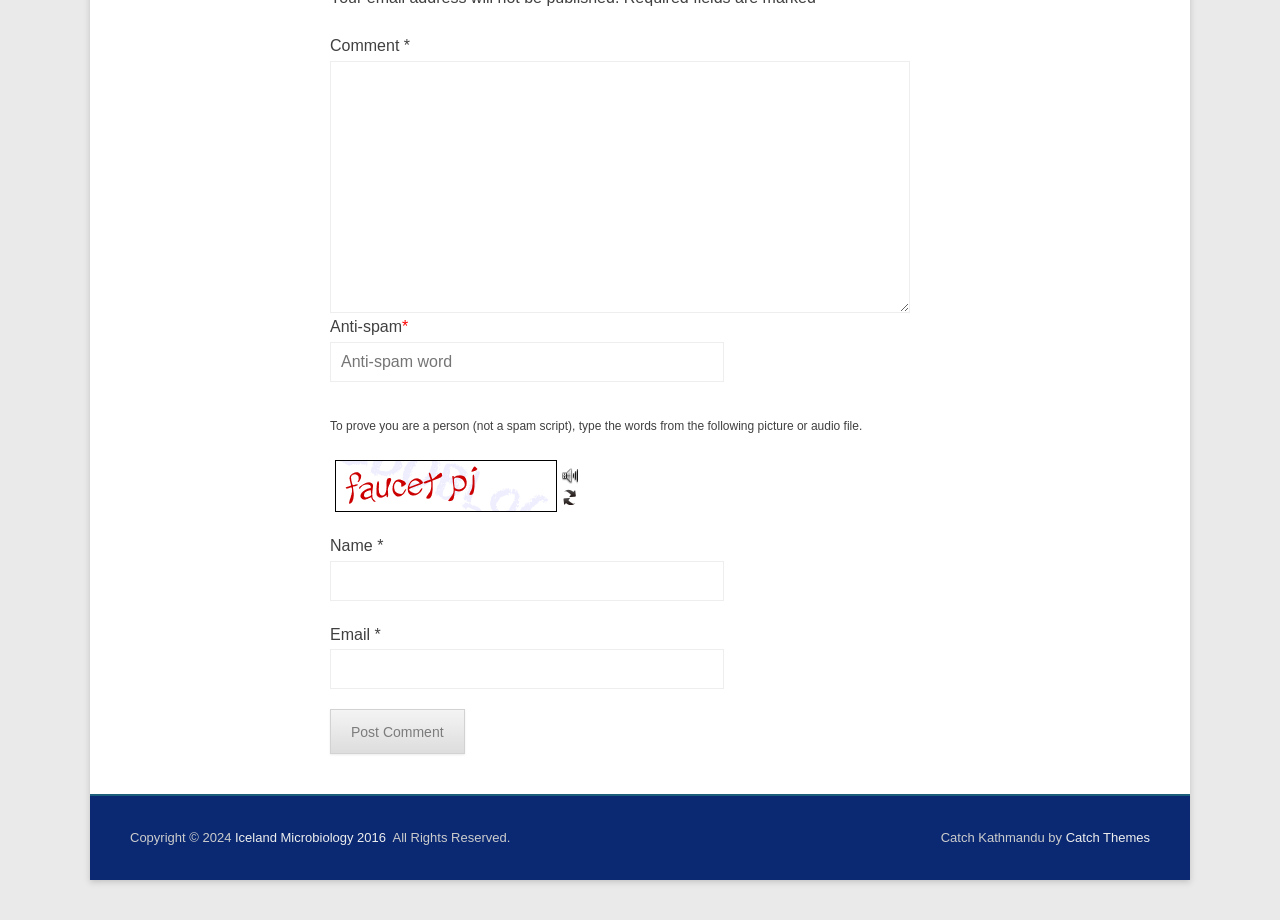Find the bounding box coordinates for the element that must be clicked to complete the instruction: "Type the anti-spam code". The coordinates should be four float numbers between 0 and 1, indicated as [left, top, right, bottom].

[0.258, 0.372, 0.566, 0.416]